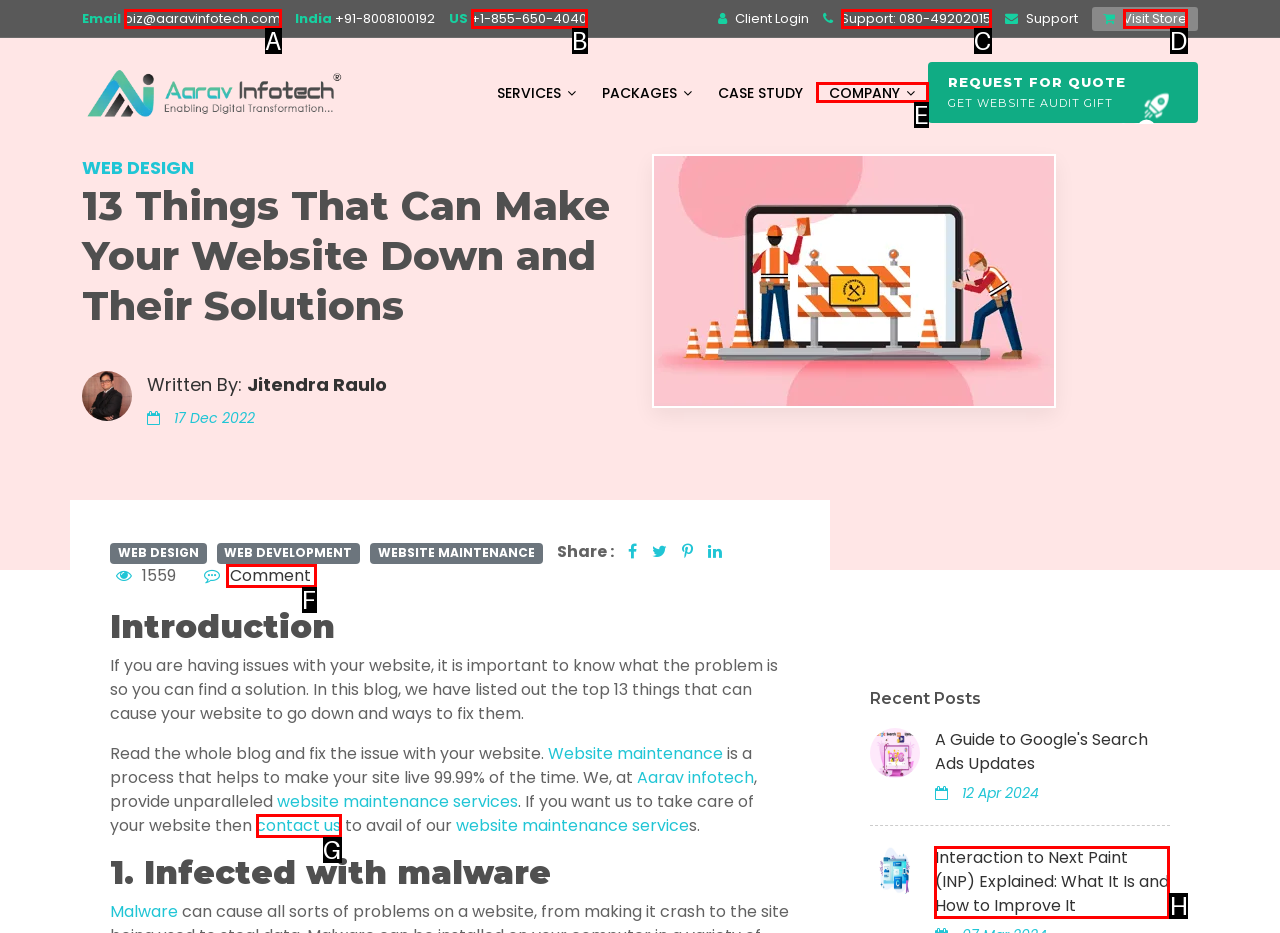Which lettered option should be clicked to achieve the task: Learn about 'Interaction to Next Paint (INP)'? Choose from the given choices.

H